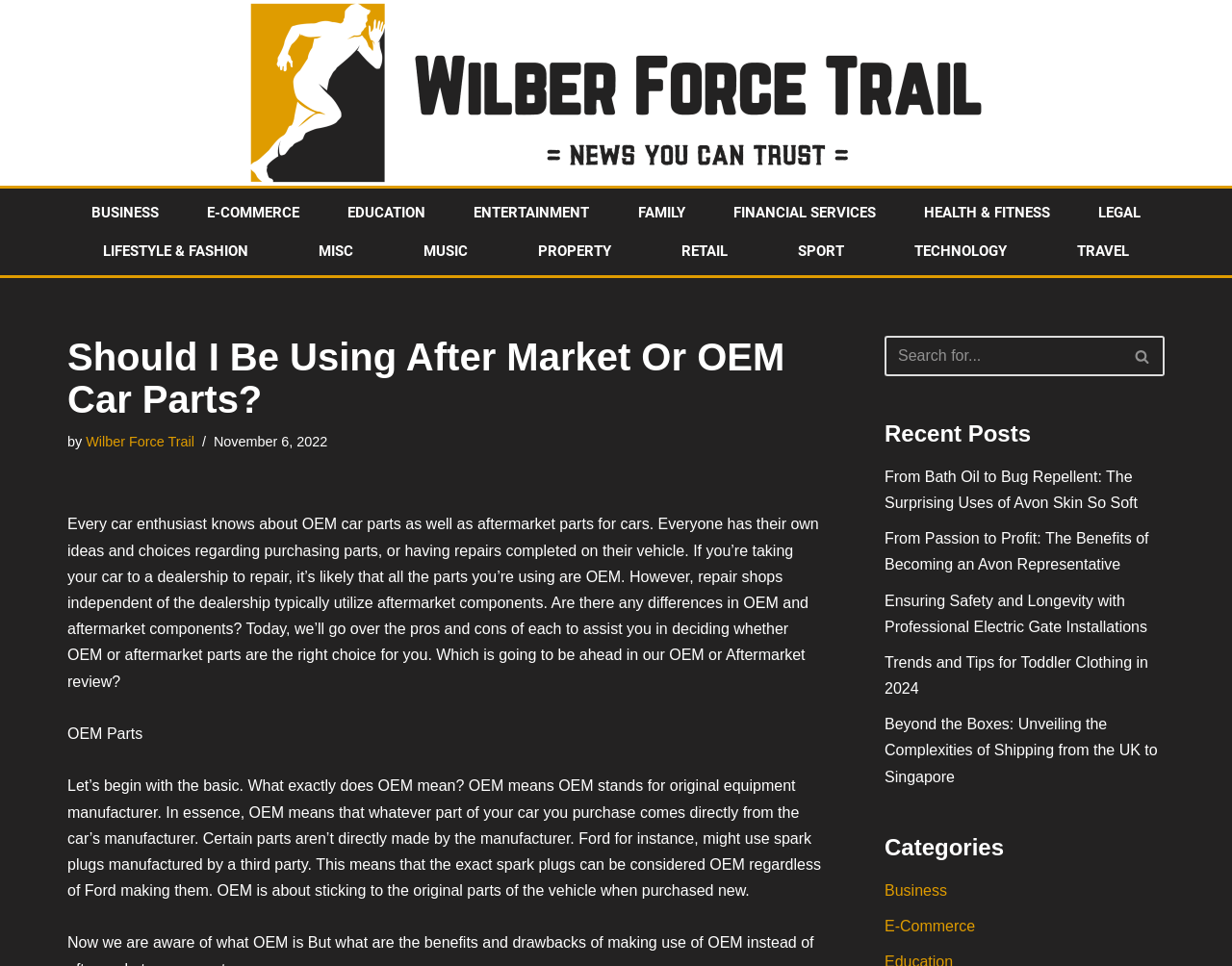How many recent posts are listed on the webpage?
Please provide a detailed and thorough answer to the question.

The webpage has a section labeled 'Recent Posts' which lists five article titles with links, including 'From Bath Oil to Bug Repellent: The Surprising Uses of Avon Skin So Soft' and 'Trends and Tips for Toddler Clothing in 2024'.